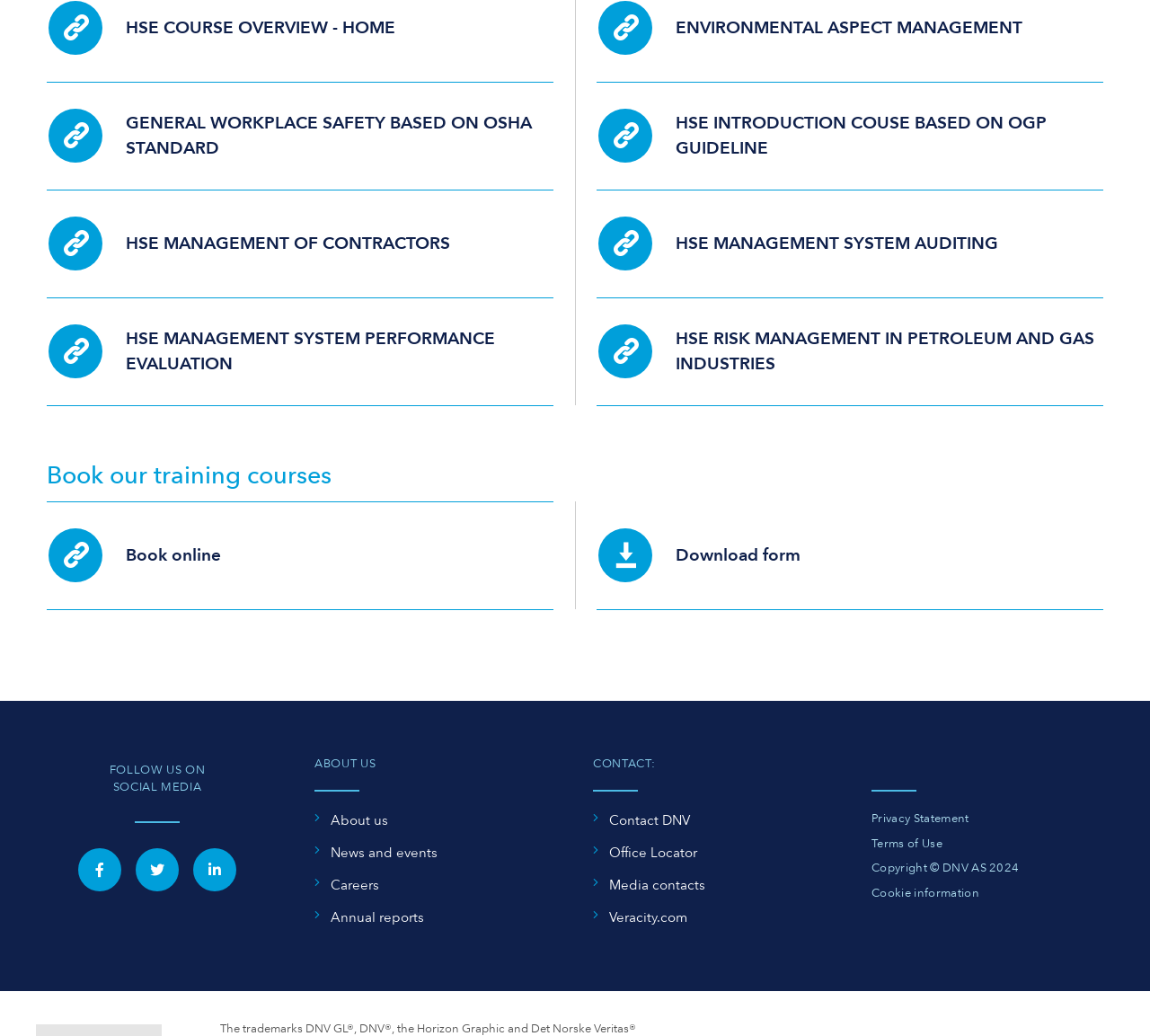What is the 'About us' section about?
Give a single word or phrase as your answer by examining the image.

Company information